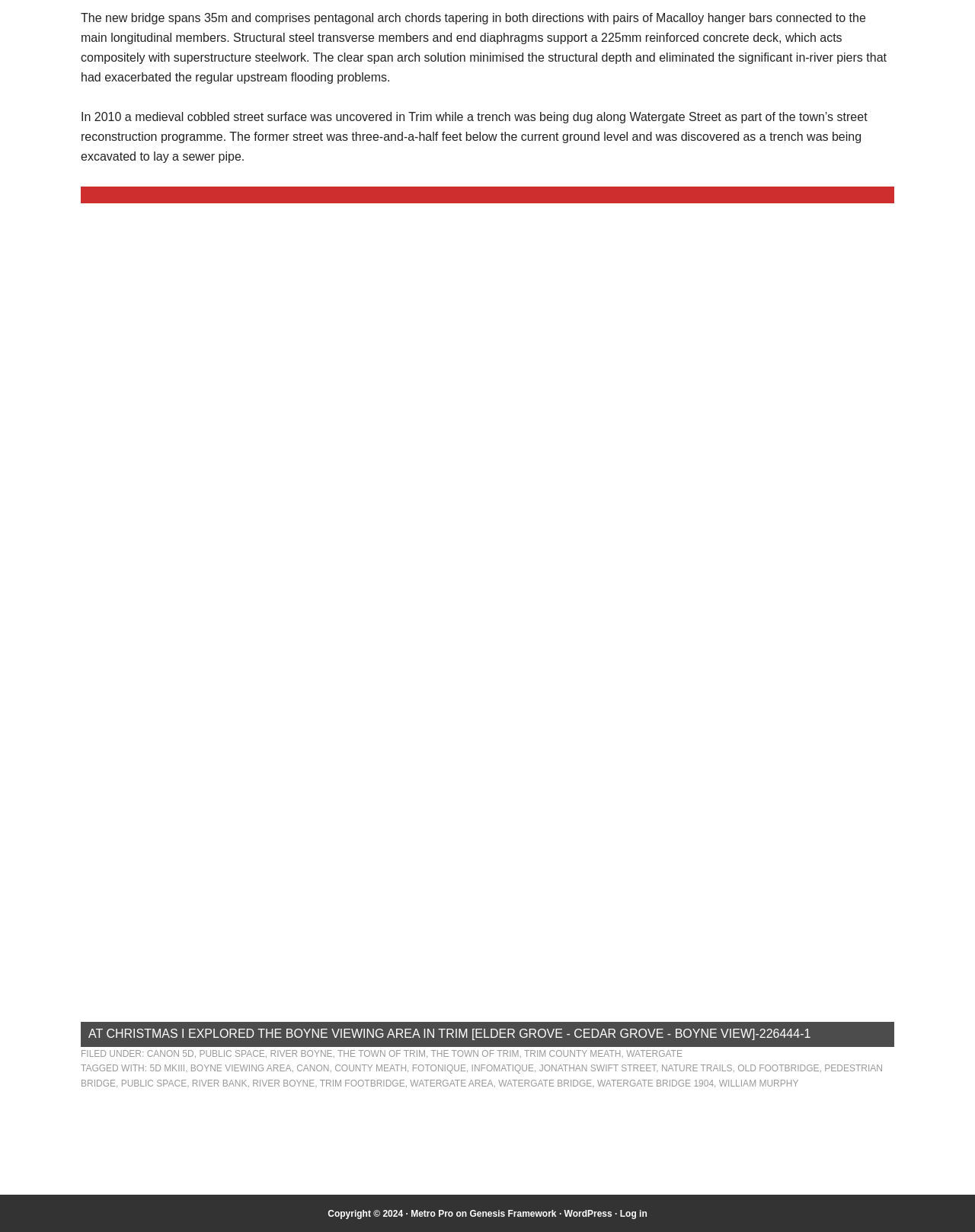Please find the bounding box for the UI component described as follows: "Watergate Bridge".

[0.511, 0.875, 0.607, 0.884]